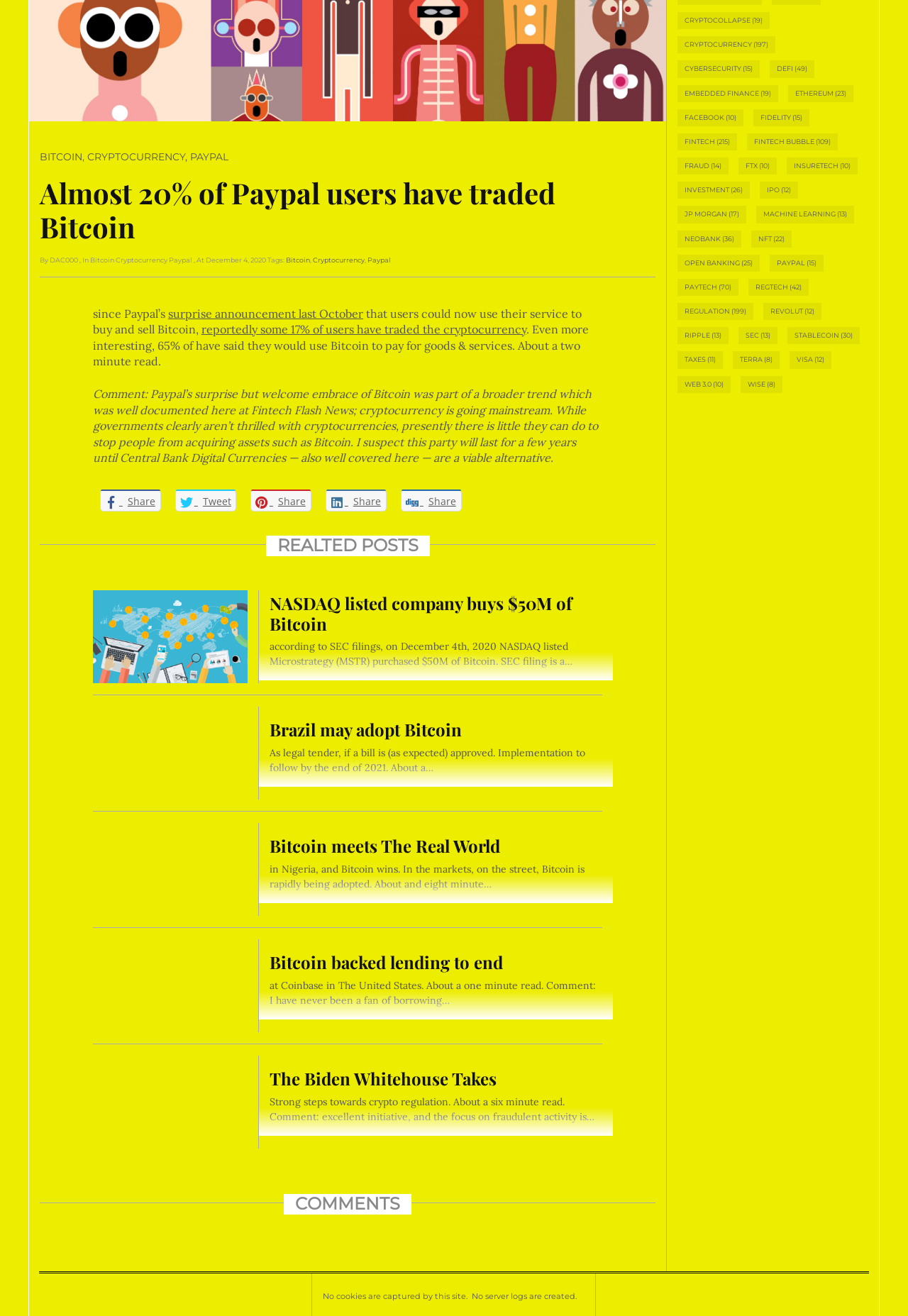Provide the bounding box coordinates of the HTML element described by the text: "Jack Samson".

None